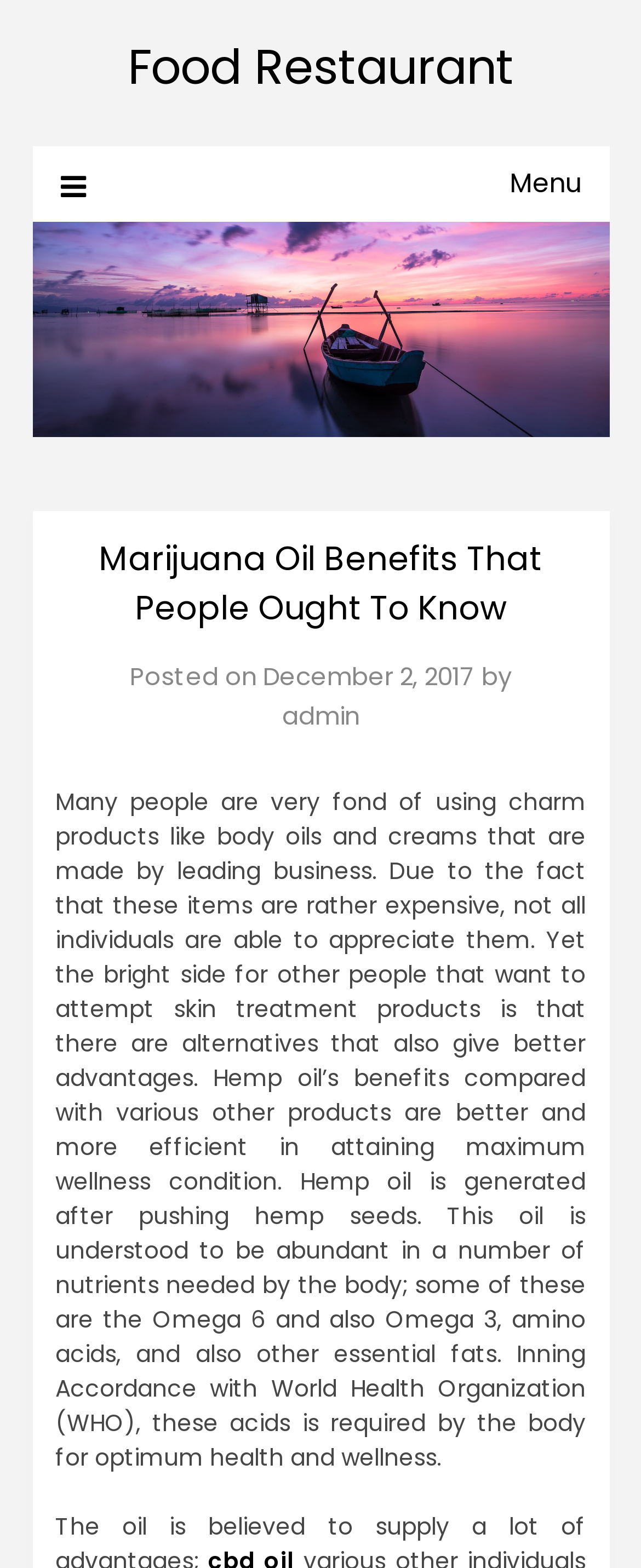What is the author of the article?
Look at the screenshot and respond with one word or a short phrase.

admin